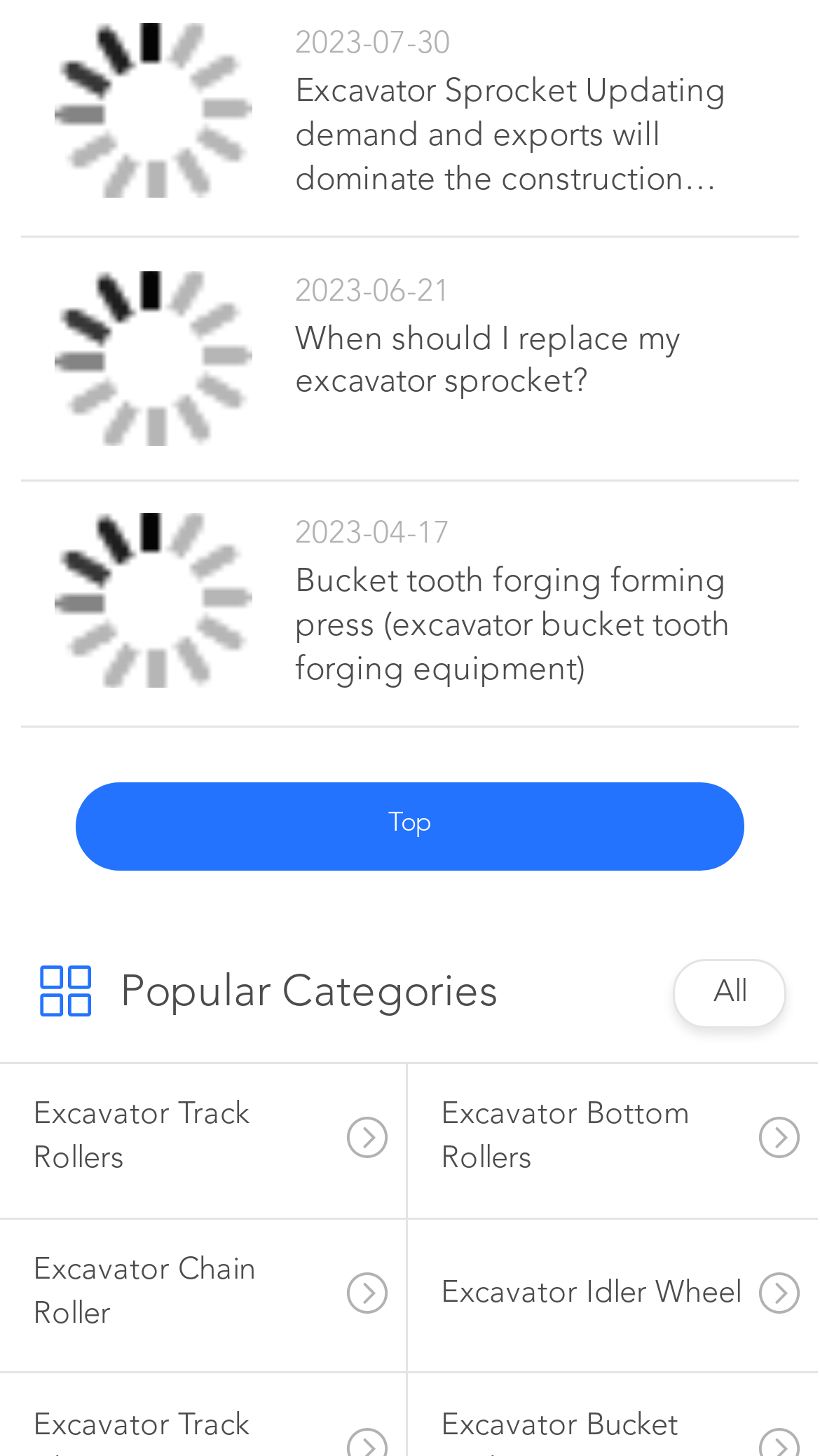Show the bounding box coordinates for the HTML element described as: "Excavator Idler Wheel".

[0.497, 0.852, 0.997, 0.927]